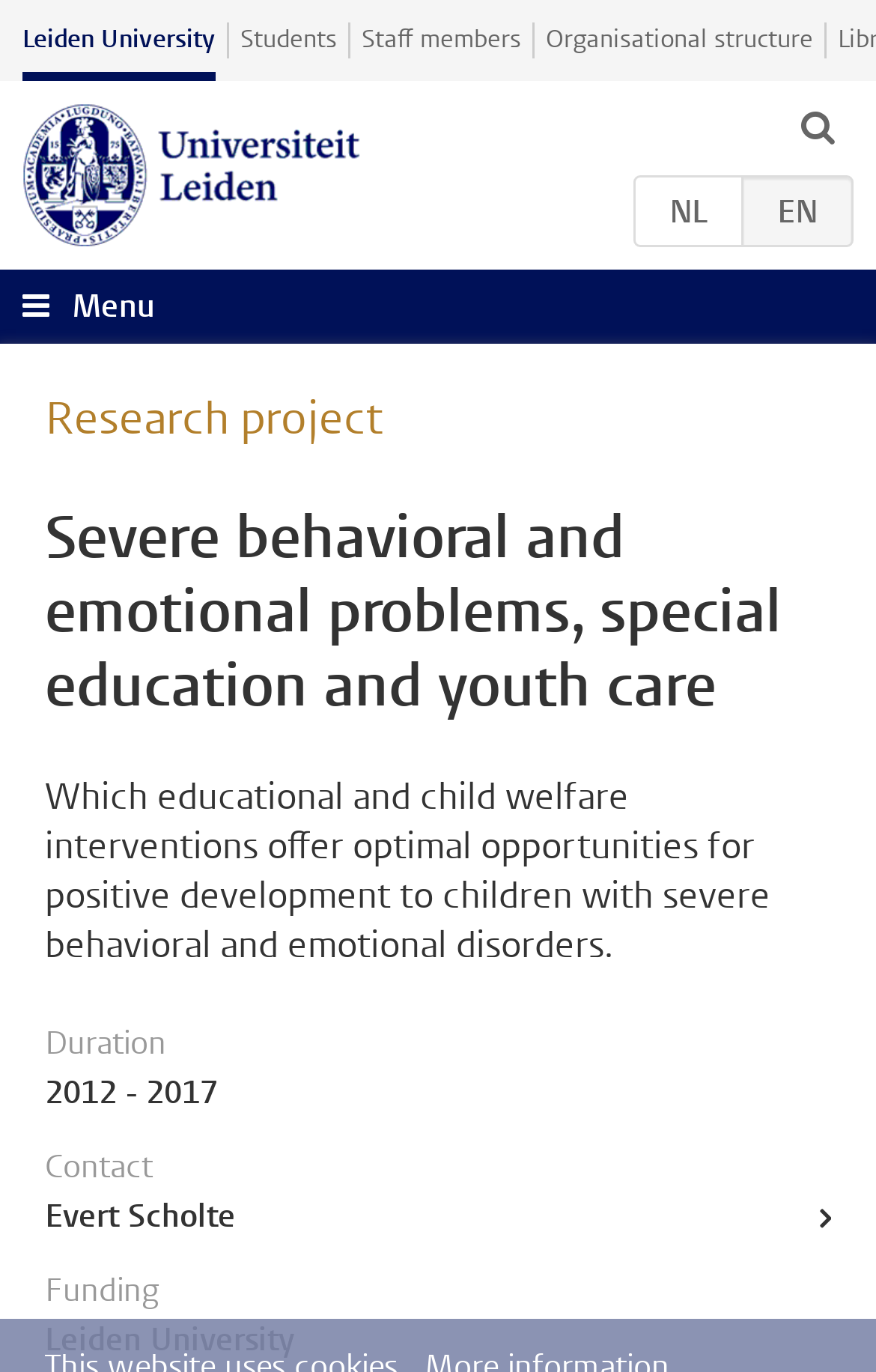Give the bounding box coordinates for this UI element: "Leiden University". The coordinates should be four float numbers between 0 and 1, arranged as [left, top, right, bottom].

[0.026, 0.016, 0.246, 0.059]